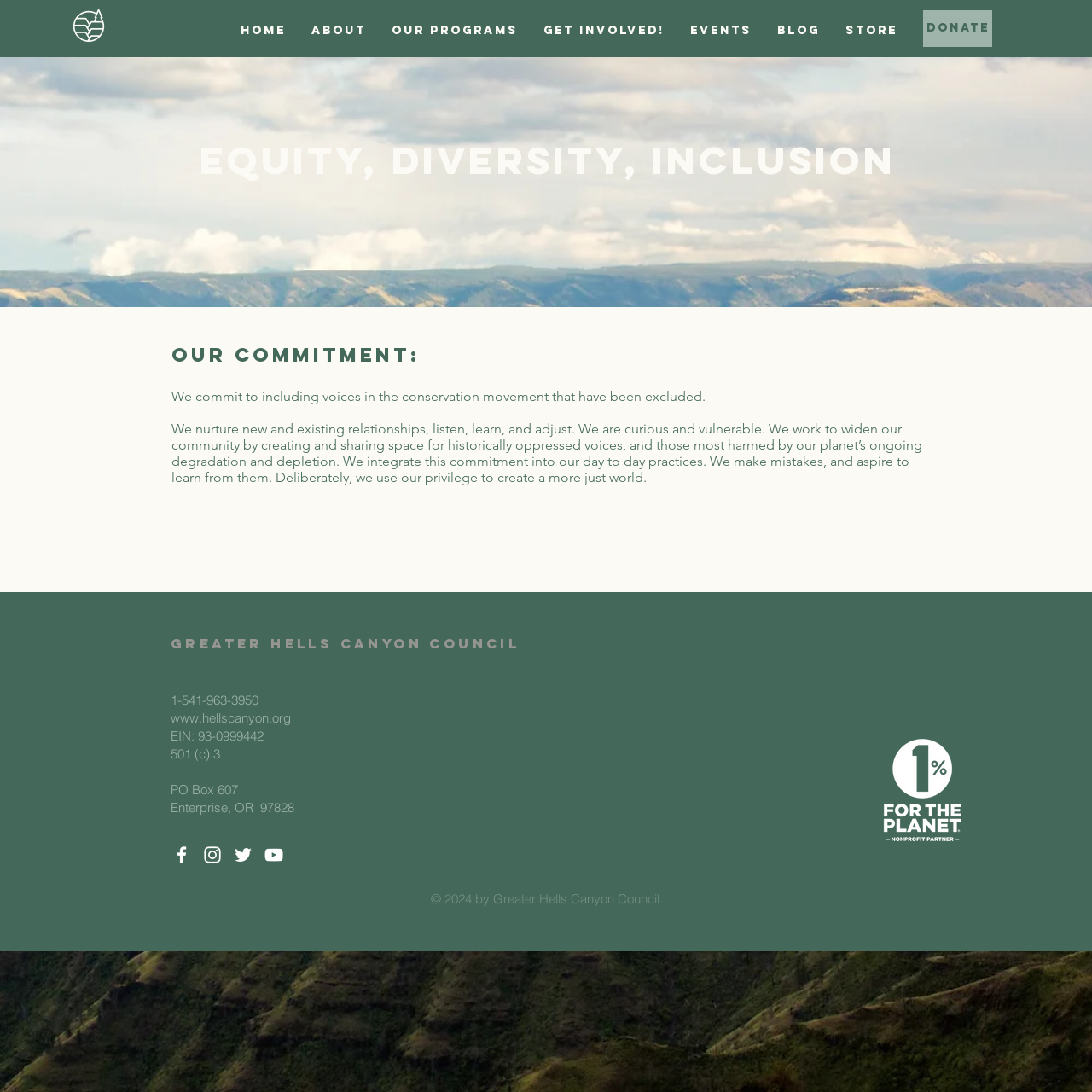Explain the webpage in detail, including its primary components.

The webpage is about the Greater Hells Canyon Council (GHCC), an organization committed to addressing issues of equality, diversity, and inclusion. At the top left, there is a link to the organization's name, "E.D.I | Greater Hells Canyon Council". Next to it, a navigation menu labeled "Site" contains links to various pages, including "Home", "About", "Our Programs", "Get Involved!", "Events", "Blog", and "Store". On the top right, there is a "Donate" link.

Below the navigation menu, the main content area begins. A heading "Equity, Diversity, Inclusion" is followed by a subheading "Our commitment:". A paragraph of text explains the organization's commitment to including diverse voices in the conservation movement, nurturing relationships, and creating a more just world.

At the bottom of the page, there is a section with contact information, including a phone number, website URL, EIN, and physical address. There is also a link to a nonprofit partner logo and a social media bar with links to Facebook, Instagram, Twitter, and YouTube.

Throughout the page, there are a total of 7 links, 5 headings, 9 static text elements, and 5 images. The layout is organized, with clear headings and concise text, making it easy to navigate and understand the organization's mission and goals.